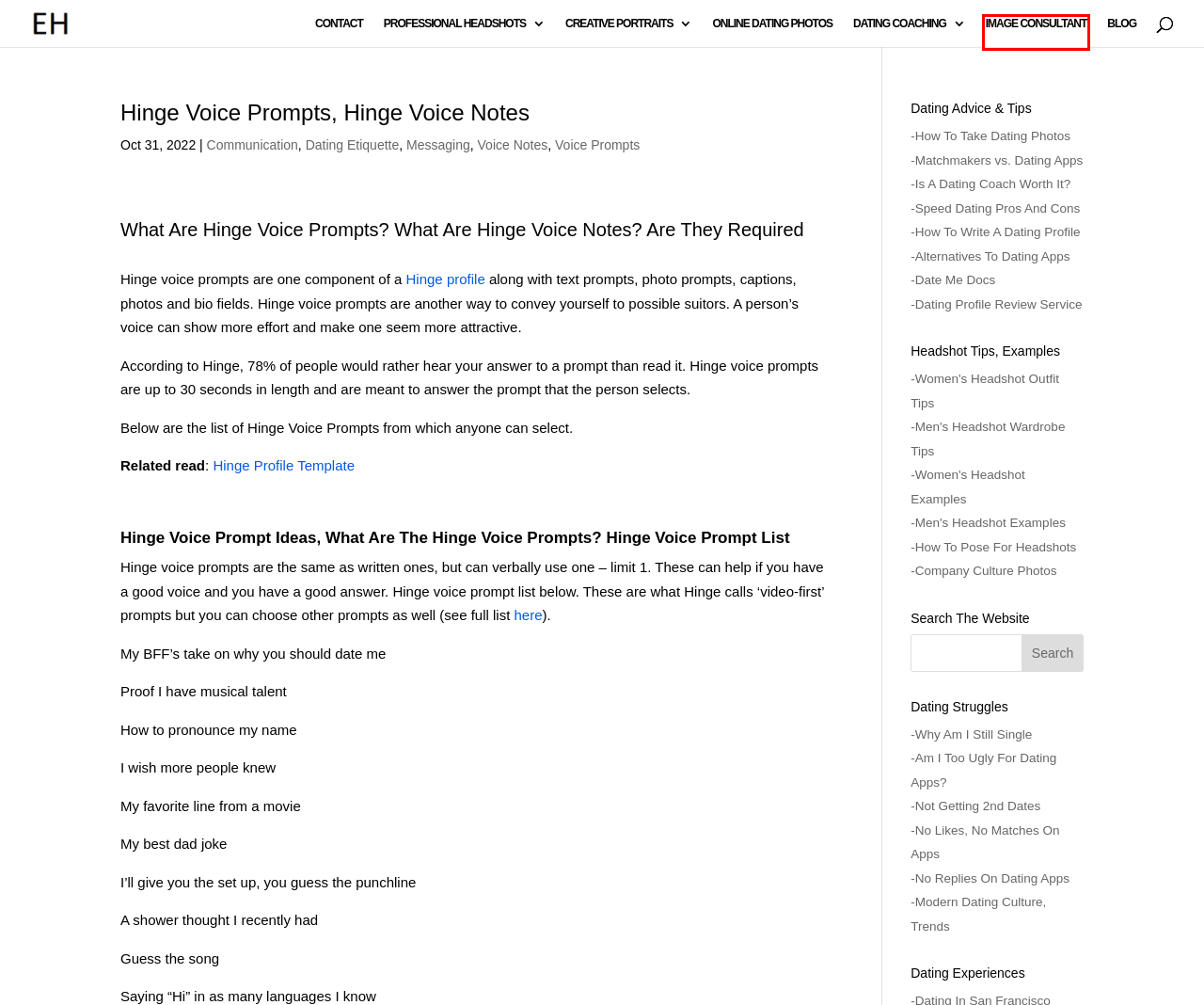You’re provided with a screenshot of a webpage that has a red bounding box around an element. Choose the best matching webpage description for the new page after clicking the element in the red box. The options are:
A. No Likes, Matches On Hinge, No Likes, Matches On Bumble
B. Hinge Profile Template: Prompts: Written, Voice, Questions
C. Dating Profile Critique, Review, Help (Hinge, Bumble)
D. Best Headshot Poses. How To Pose For A Professional Headshot
E. How To Write A Dating Profile: Dating Bio For Men, Woman
F. Dating Coach For Men, Women (As Seen In NYT, WSJ & More)
G. Bay Area Image Consultant Men, Women, Social Skills, Fashion
H. San Francisco Employee Morale, Company Culture, Photos, Ideas

G